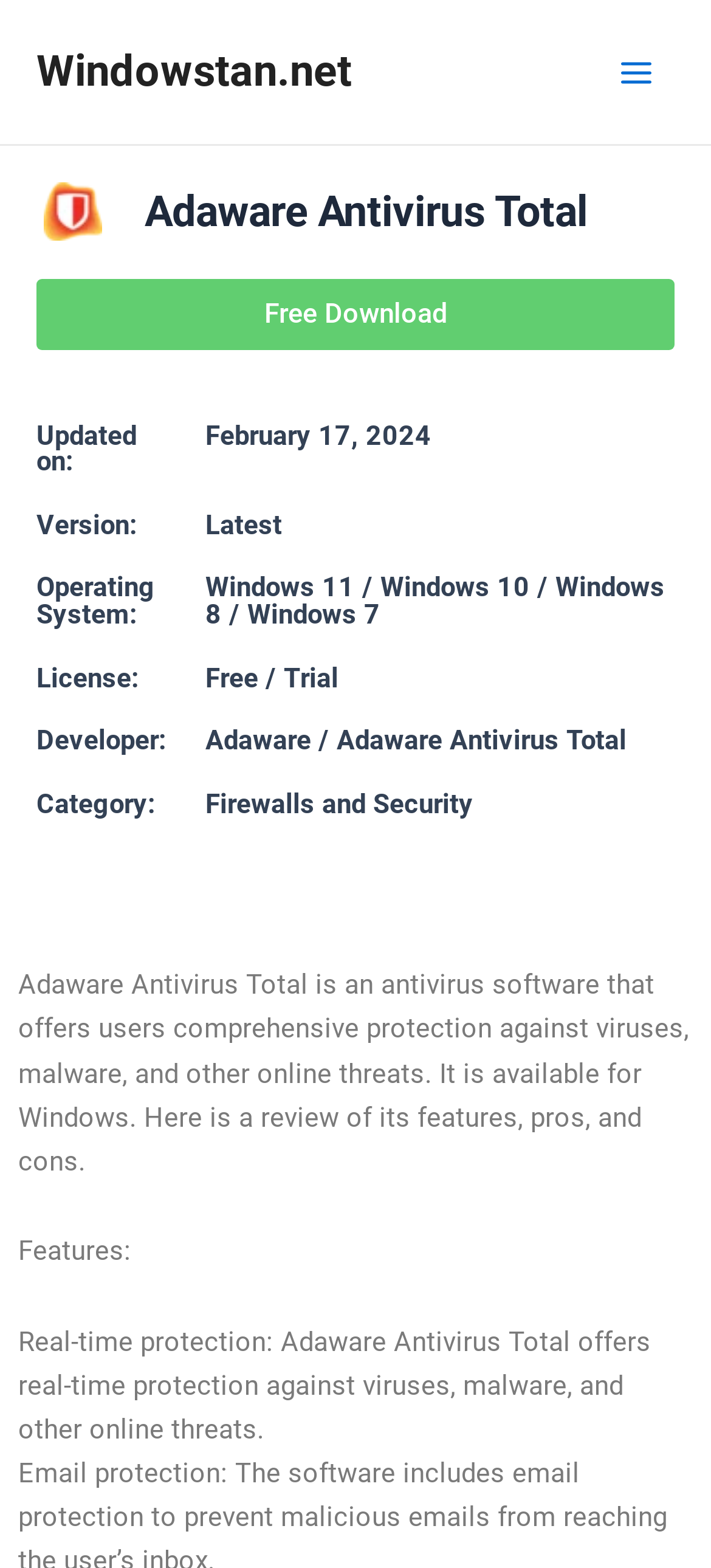Can you extract the primary headline text from the webpage?

Adaware Antivirus Total